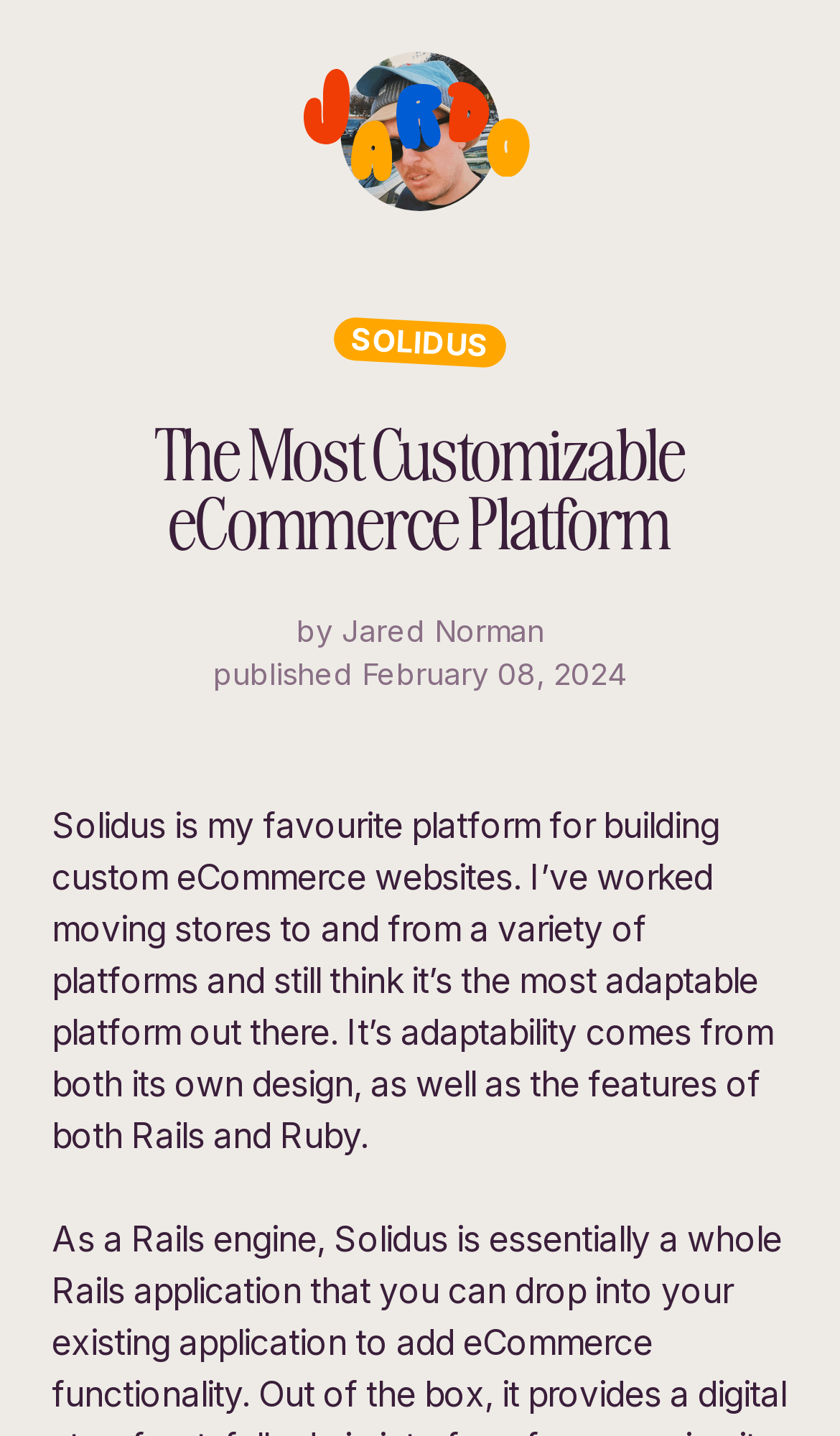What is the platform mentioned on this webpage?
Refer to the image and provide a thorough answer to the question.

The platform mentioned on this webpage is Solidus, which can be seen in the link 'SOLIDUS' and also in the text 'Solidus is my favourite platform for building custom eCommerce websites'.